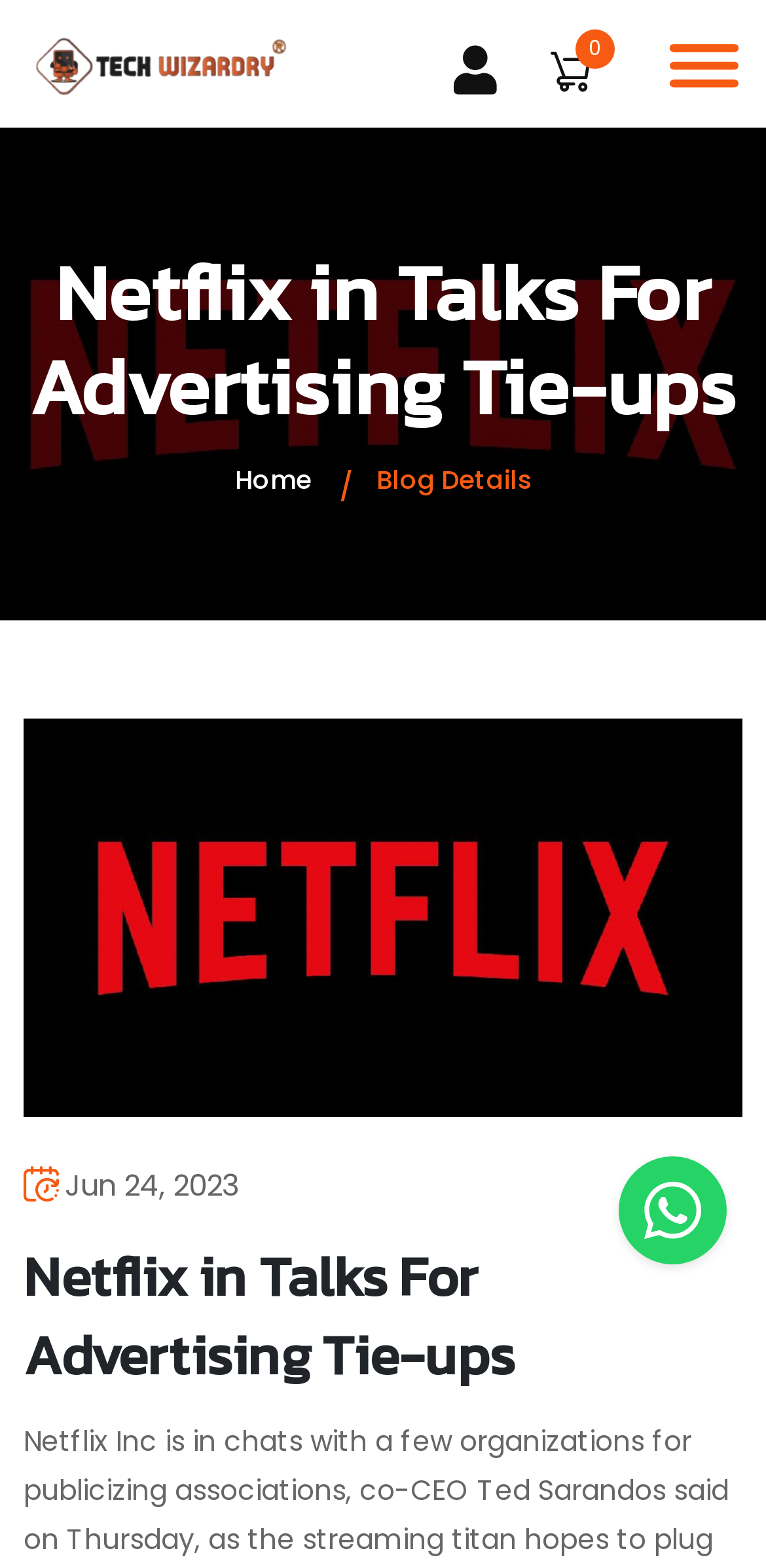Please identify the primary heading of the webpage and give its text content.

Netflix in Talks For Advertising Tie-ups